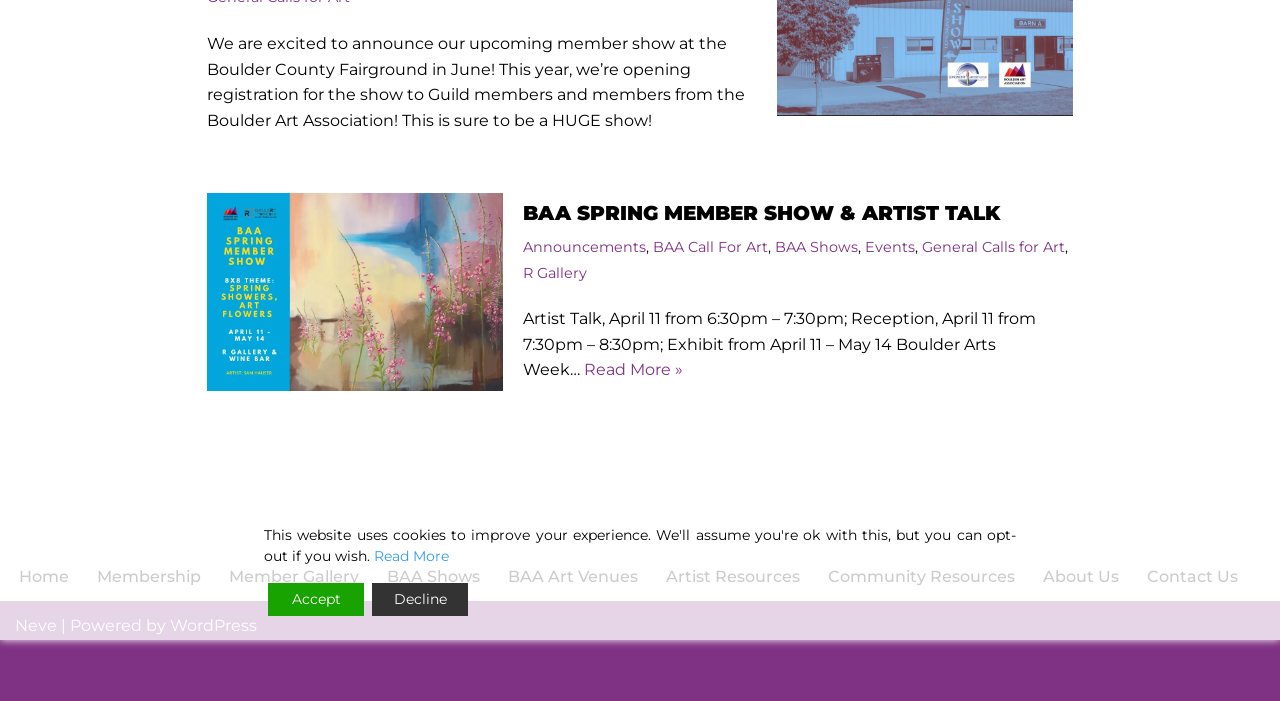From the element description: "Read More", extract the bounding box coordinates of the UI element. The coordinates should be expressed as four float numbers between 0 and 1, in the order [left, top, right, bottom].

[0.292, 0.78, 0.351, 0.806]